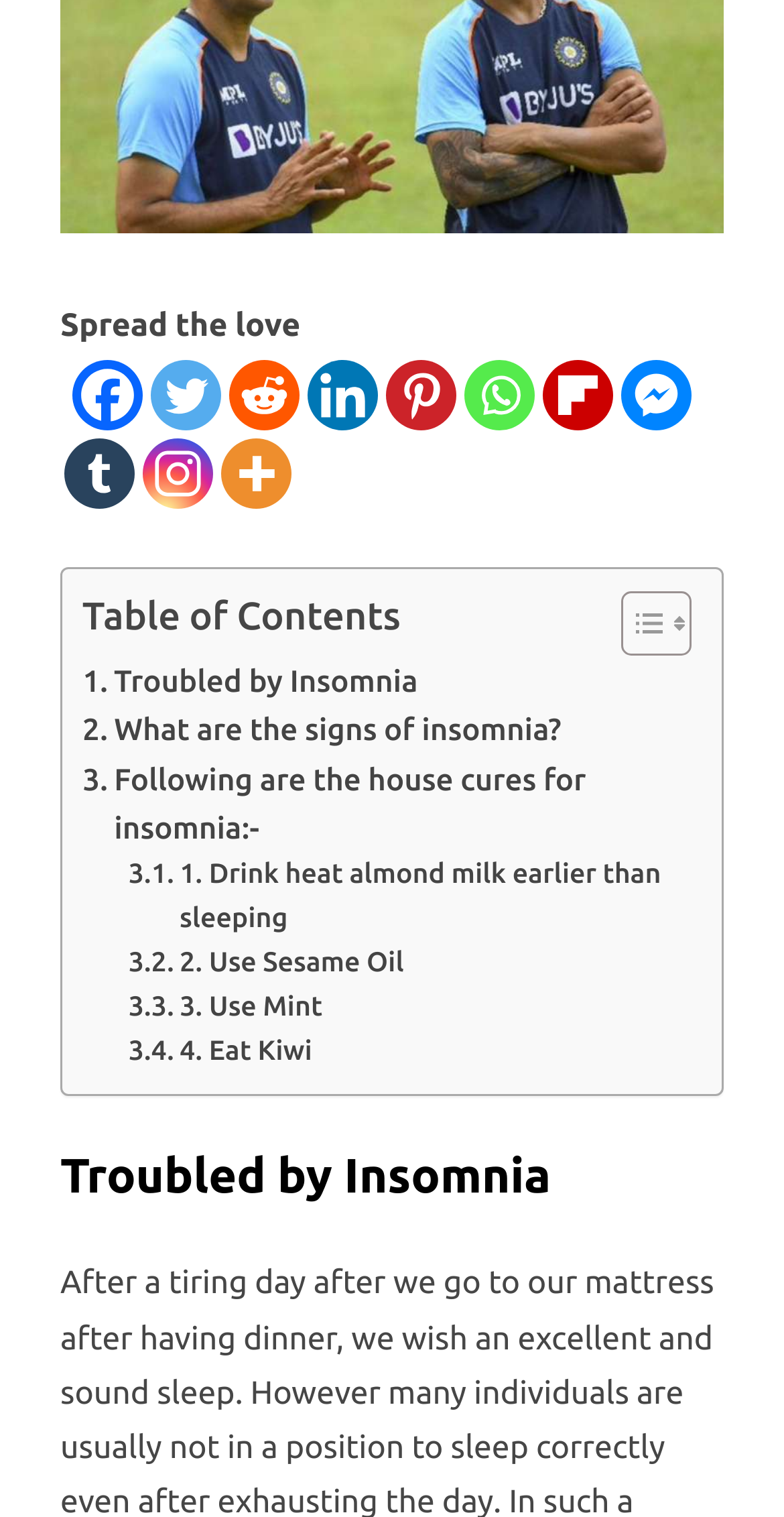What is the first house cure for insomnia mentioned in the article?
Please interpret the details in the image and answer the question thoroughly.

The first house cure for insomnia mentioned in the article can be found in the link element with bounding box coordinates [0.164, 0.563, 0.869, 0.621], which is '. 1. Drink heat almond milk earlier than sleeping'.